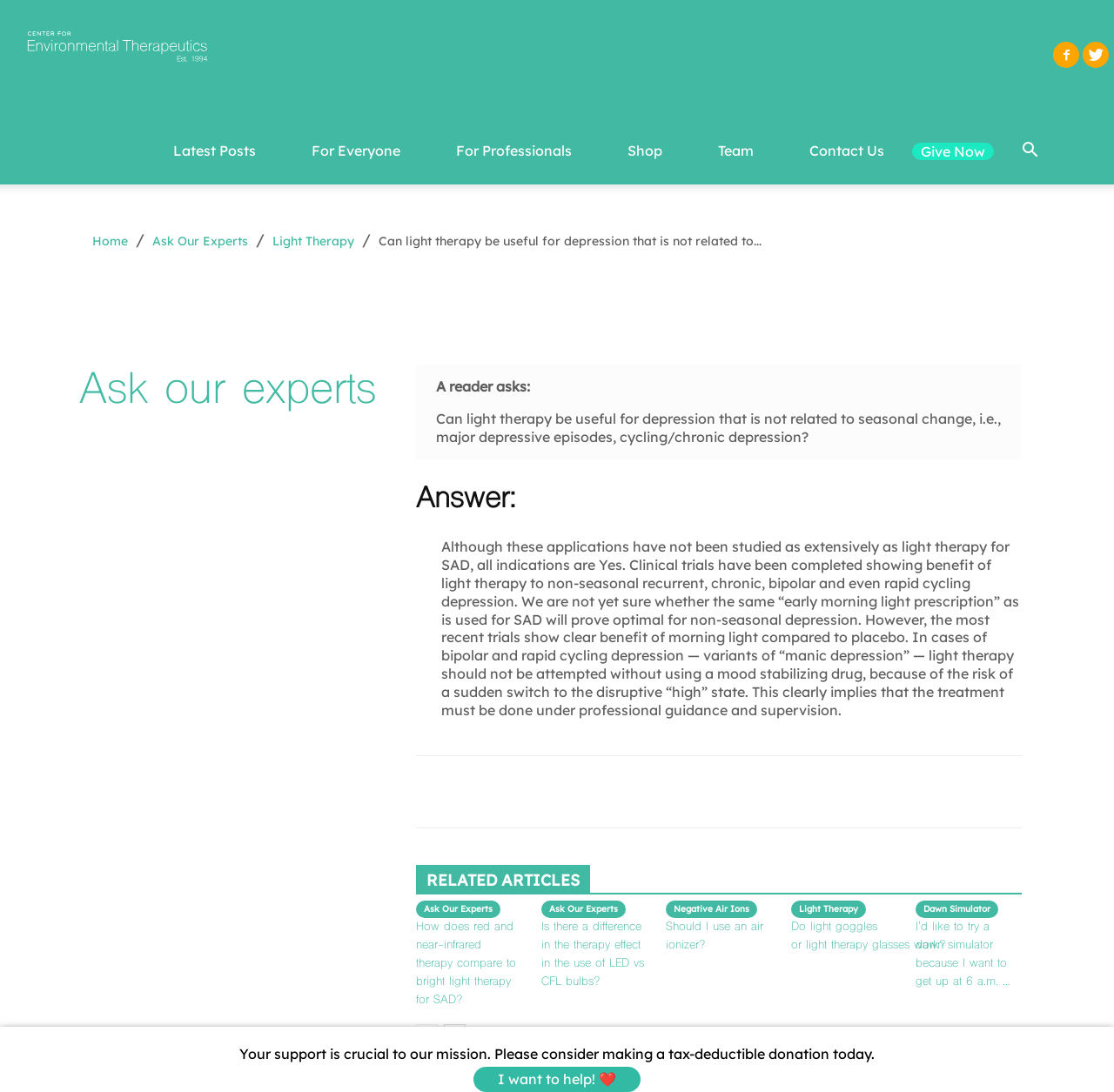What is the call to action at the bottom of the webpage?
Please provide a full and detailed response to the question.

At the bottom of the webpage, there is a call to action that asks readers to consider making a tax-deductible donation to support the organization's mission. This is accompanied by a link to make a donation.